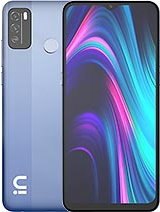Describe the image in great detail, covering all key points.

The image showcases the Micromax In 1b, a smartphone featuring a sleek design with a gradient blue finish. The device is displayed from an angle, highlighting its large display with vibrant colors and a waterdrop notch at the top for the front camera. The back of the phone includes a sleek camera module positioned in the top left corner, along with a rear-mounted fingerprint sensor for convenient unlocking. This representation emphasizes the modern aesthetic and functionality of the Micromax In 1b, which is known for its affordability and robust performance.